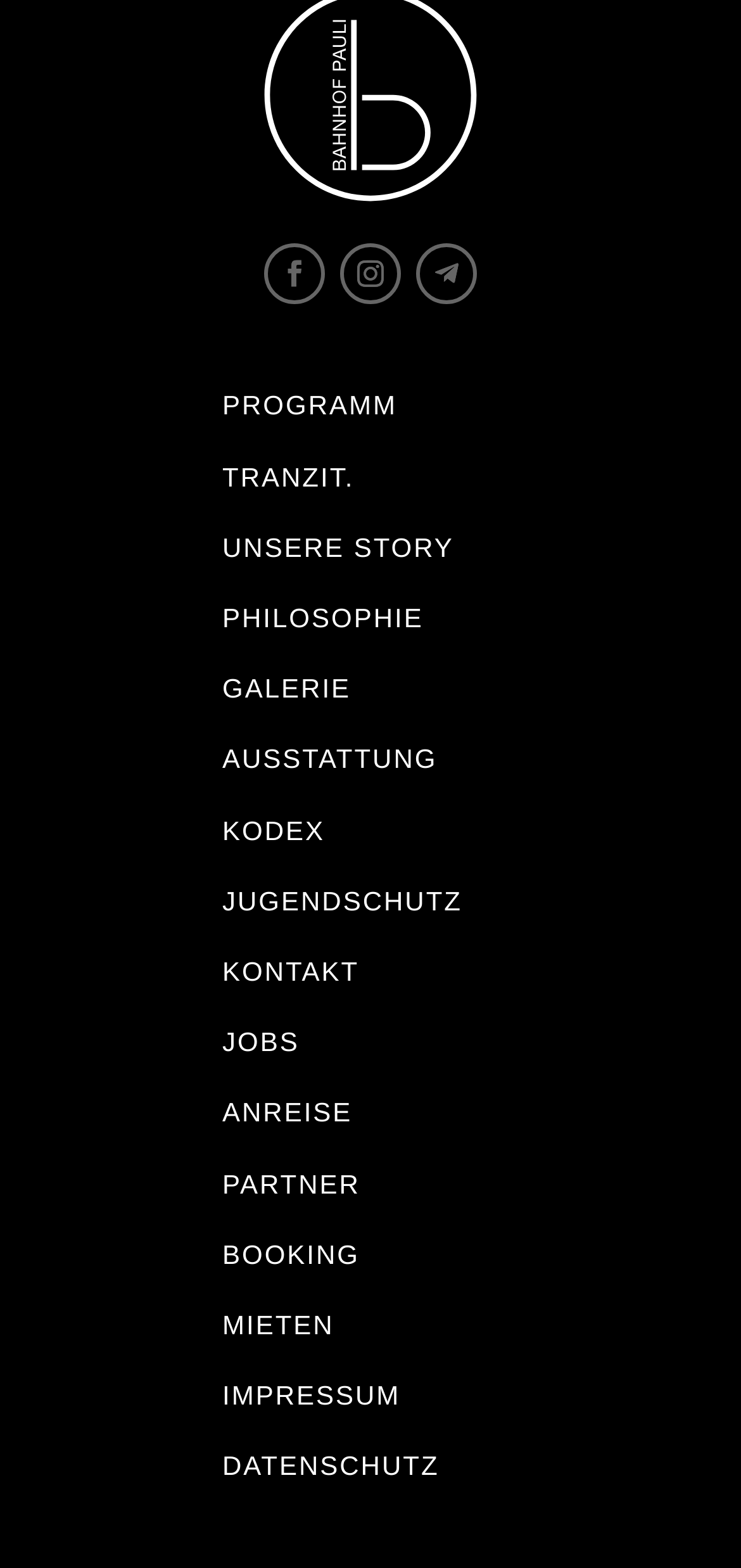Respond to the following question using a concise word or phrase: 
How many links are there in the PROGRAMM section?

1